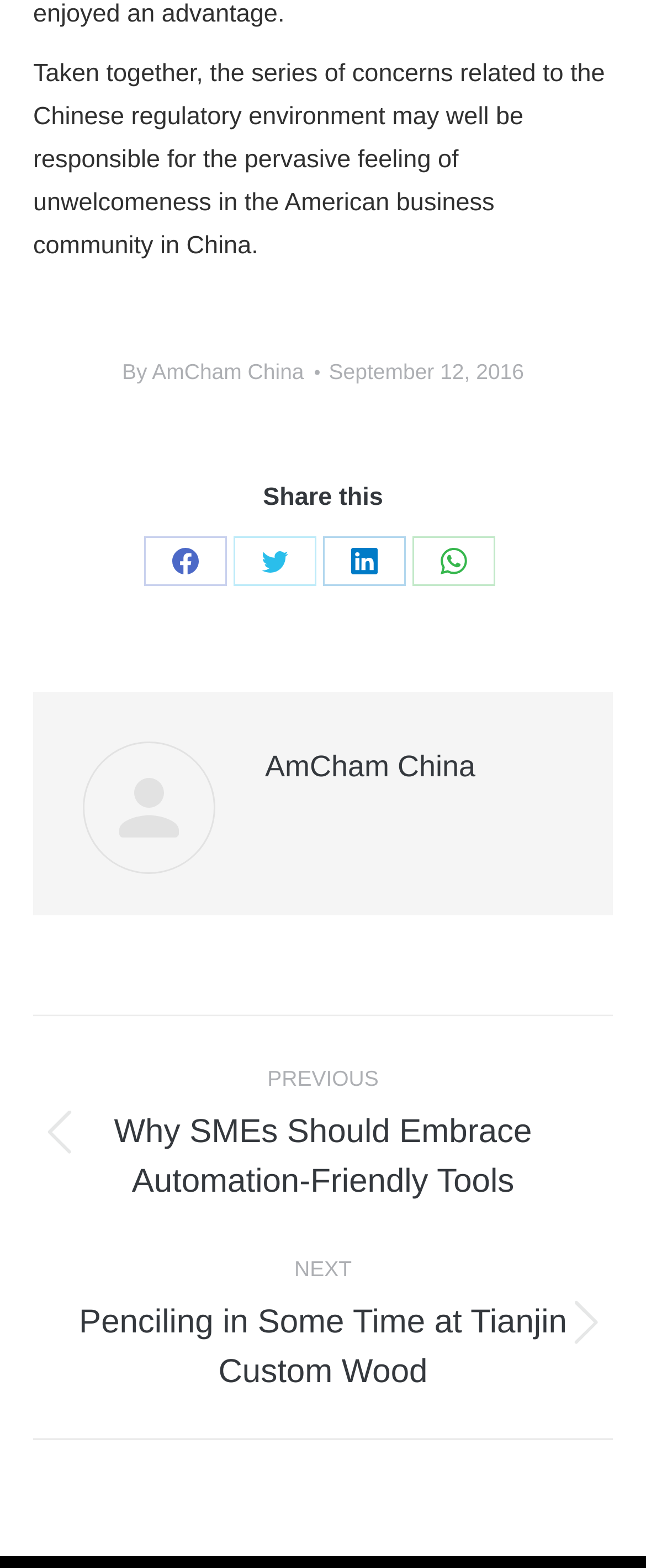Identify the bounding box coordinates for the element you need to click to achieve the following task: "Share on Facebook". The coordinates must be four float values ranging from 0 to 1, formatted as [left, top, right, bottom].

[0.223, 0.342, 0.351, 0.374]